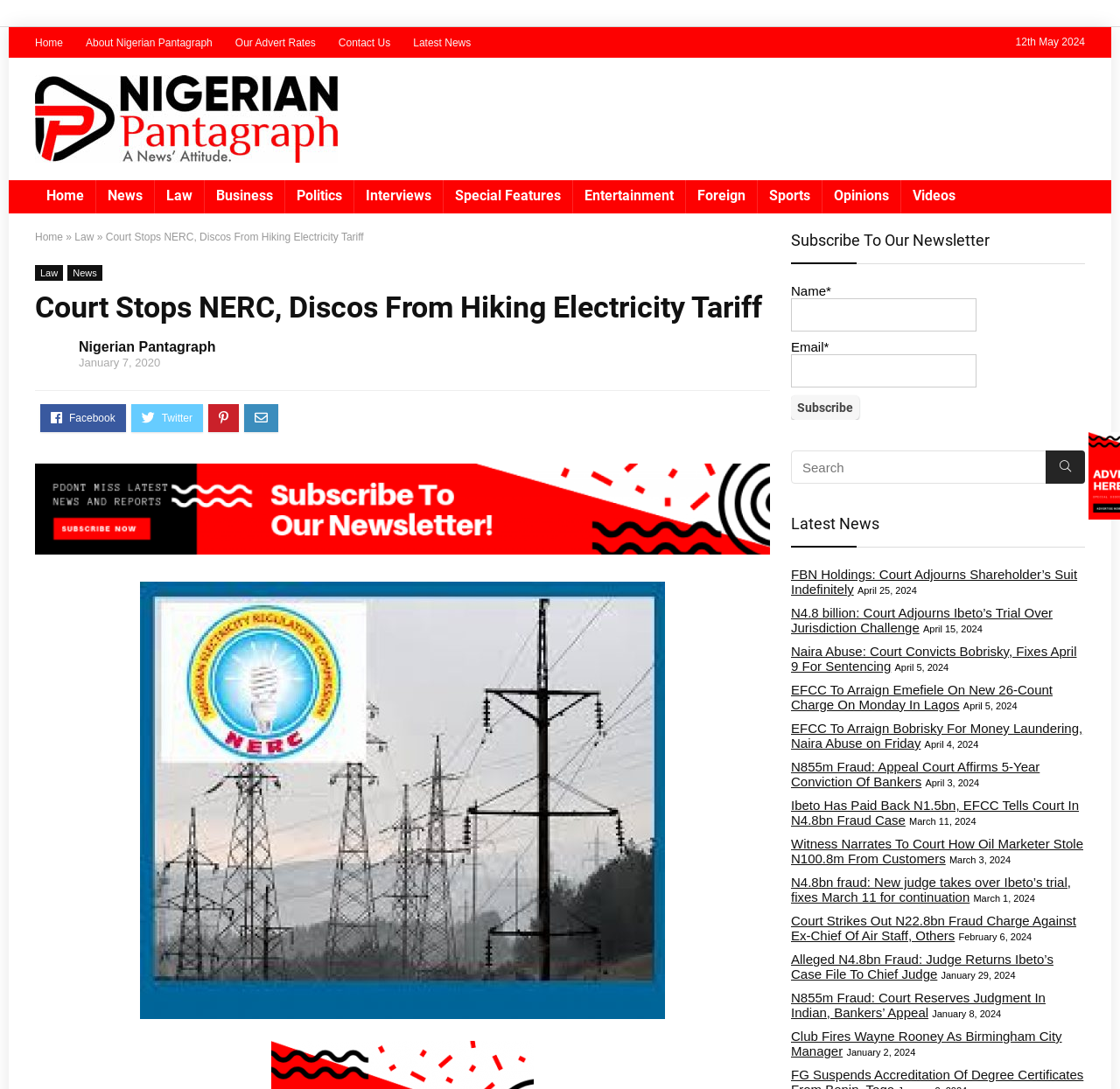How many news articles are listed on this webpage
Using the visual information, reply with a single word or short phrase.

15